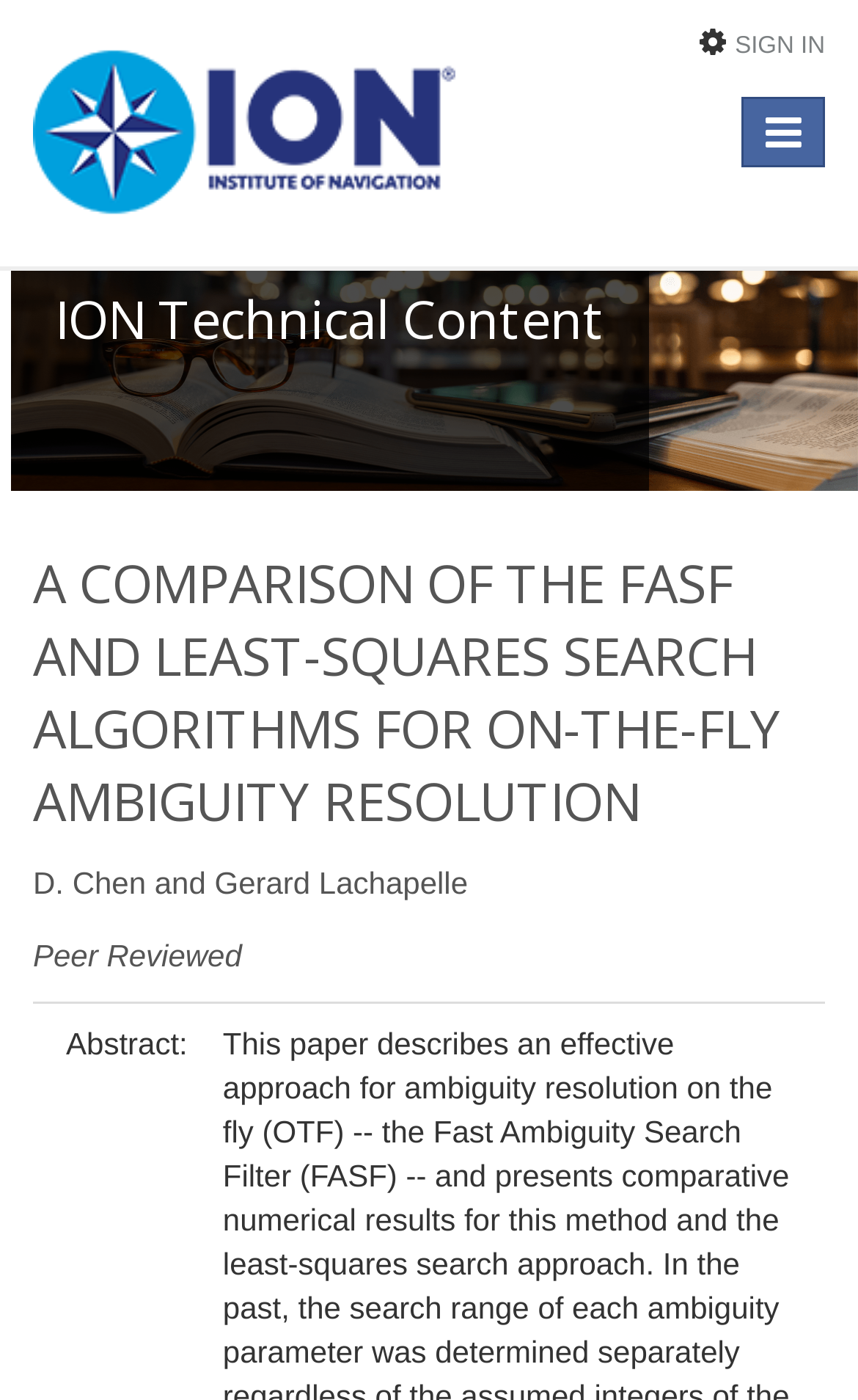Identify the bounding box for the described UI element: "parent_node: SIGN IN".

[0.038, 0.0, 0.652, 0.19]